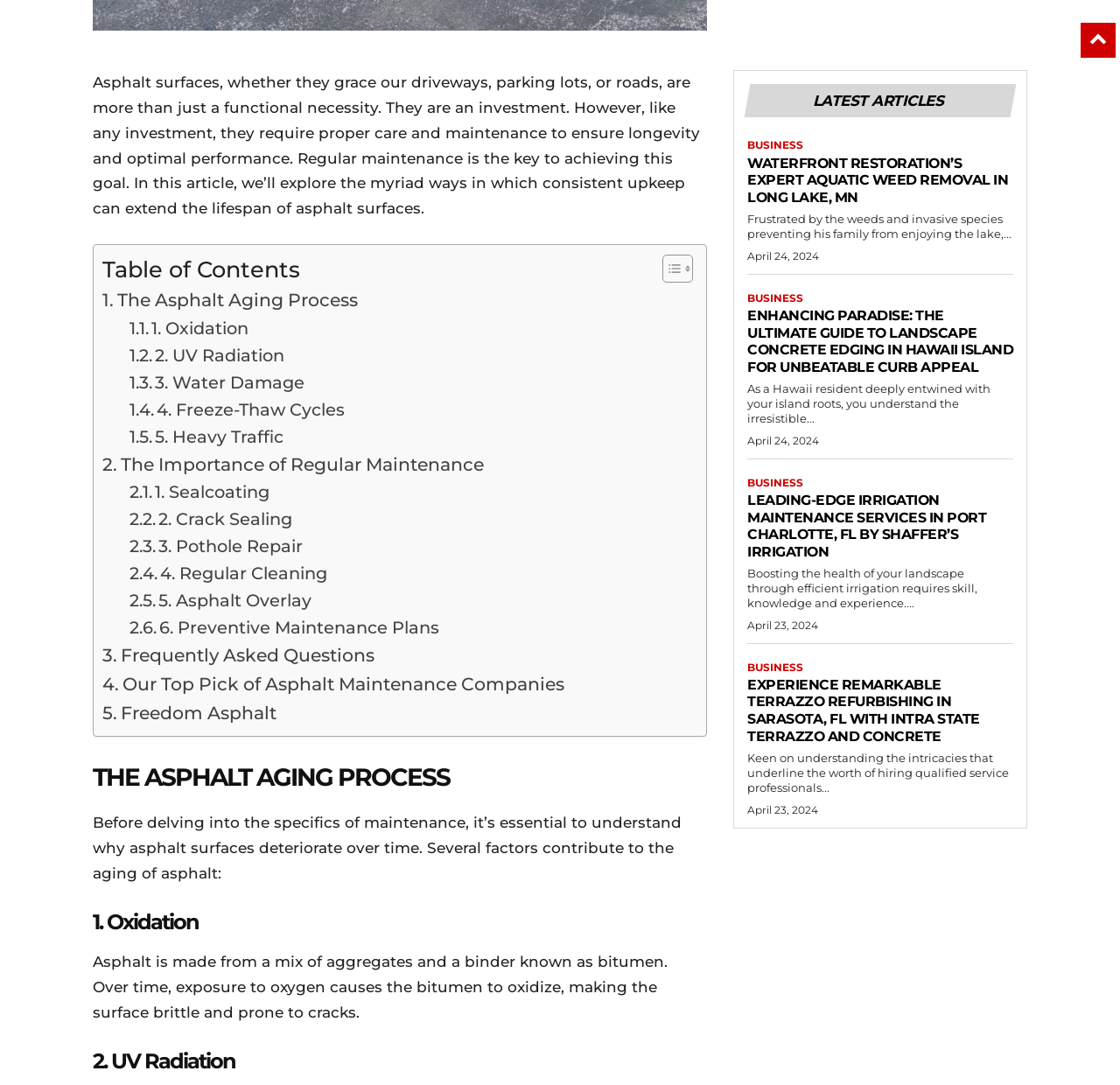Please determine the bounding box coordinates of the element to click on in order to accomplish the following task: "Click on 'Toggle Table of Content'". Ensure the coordinates are four float numbers ranging from 0 to 1, i.e., [left, top, right, bottom].

[0.58, 0.234, 0.615, 0.261]